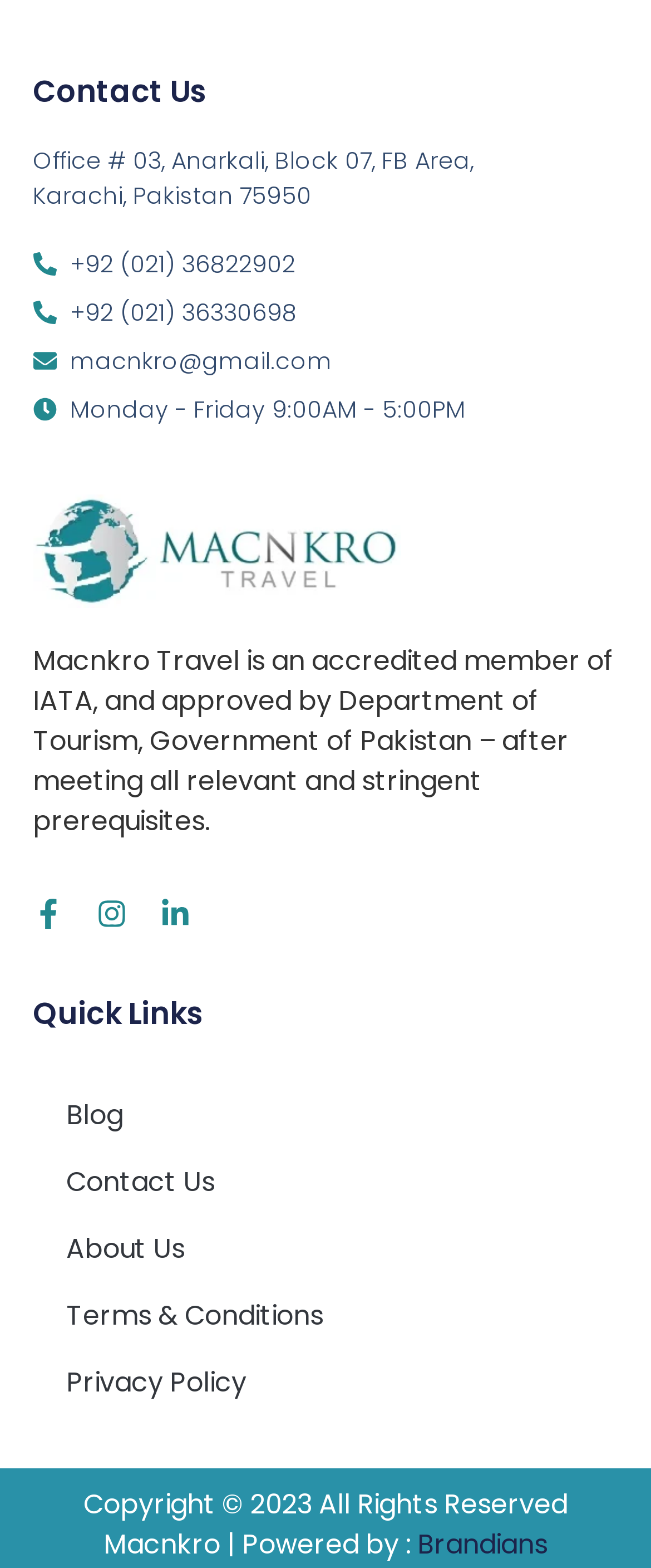What social media platforms does Macnkro Travel have?
Examine the webpage screenshot and provide an in-depth answer to the question.

The social media platforms of Macnkro Travel can be found in the link elements 'Facebook-f', 'Instagram', and 'Linkedin-in' which are located at the top of the webpage, below the logo.